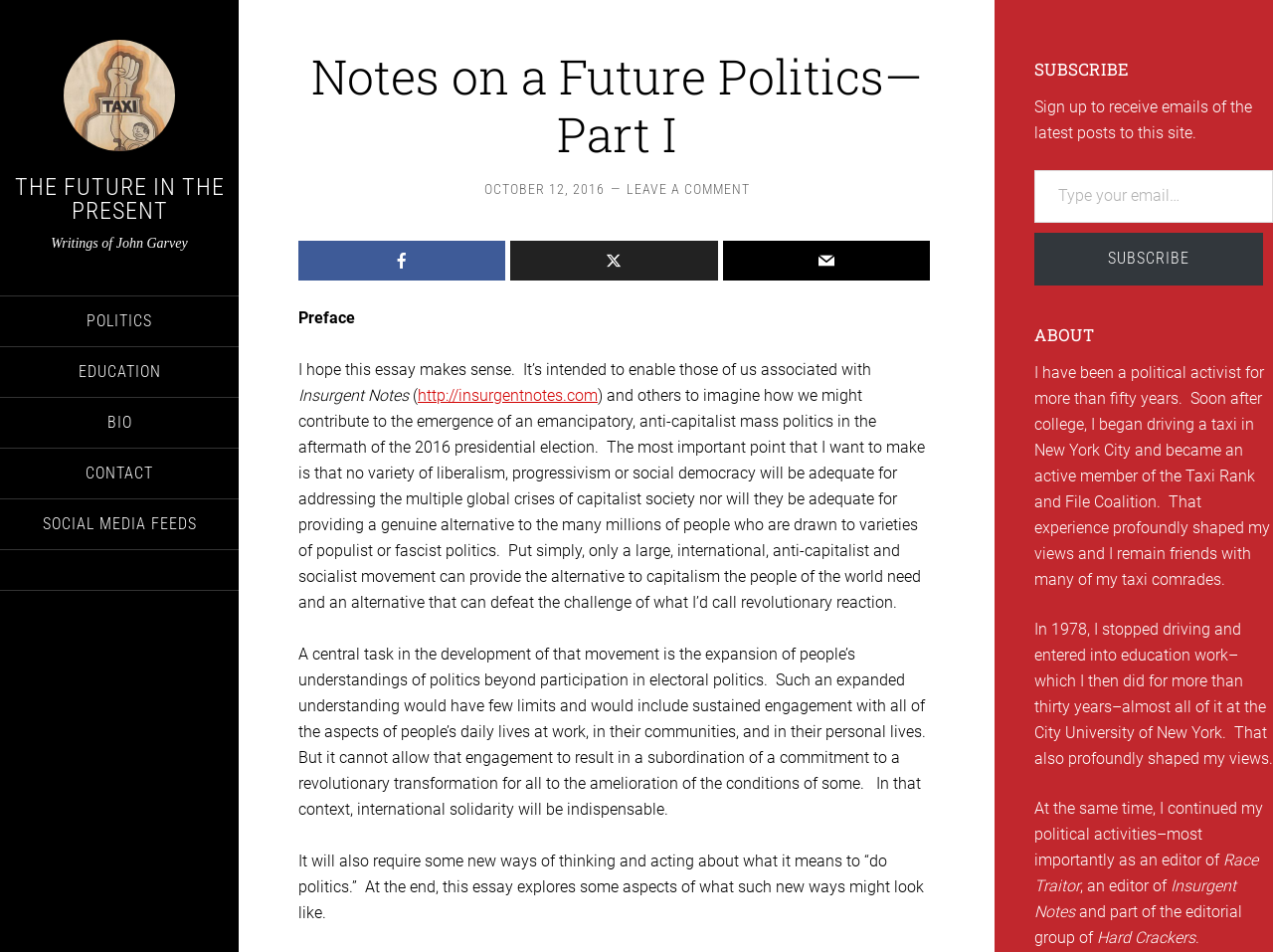Identify the bounding box for the described UI element: "The Future in the Present".

[0.011, 0.182, 0.176, 0.236]